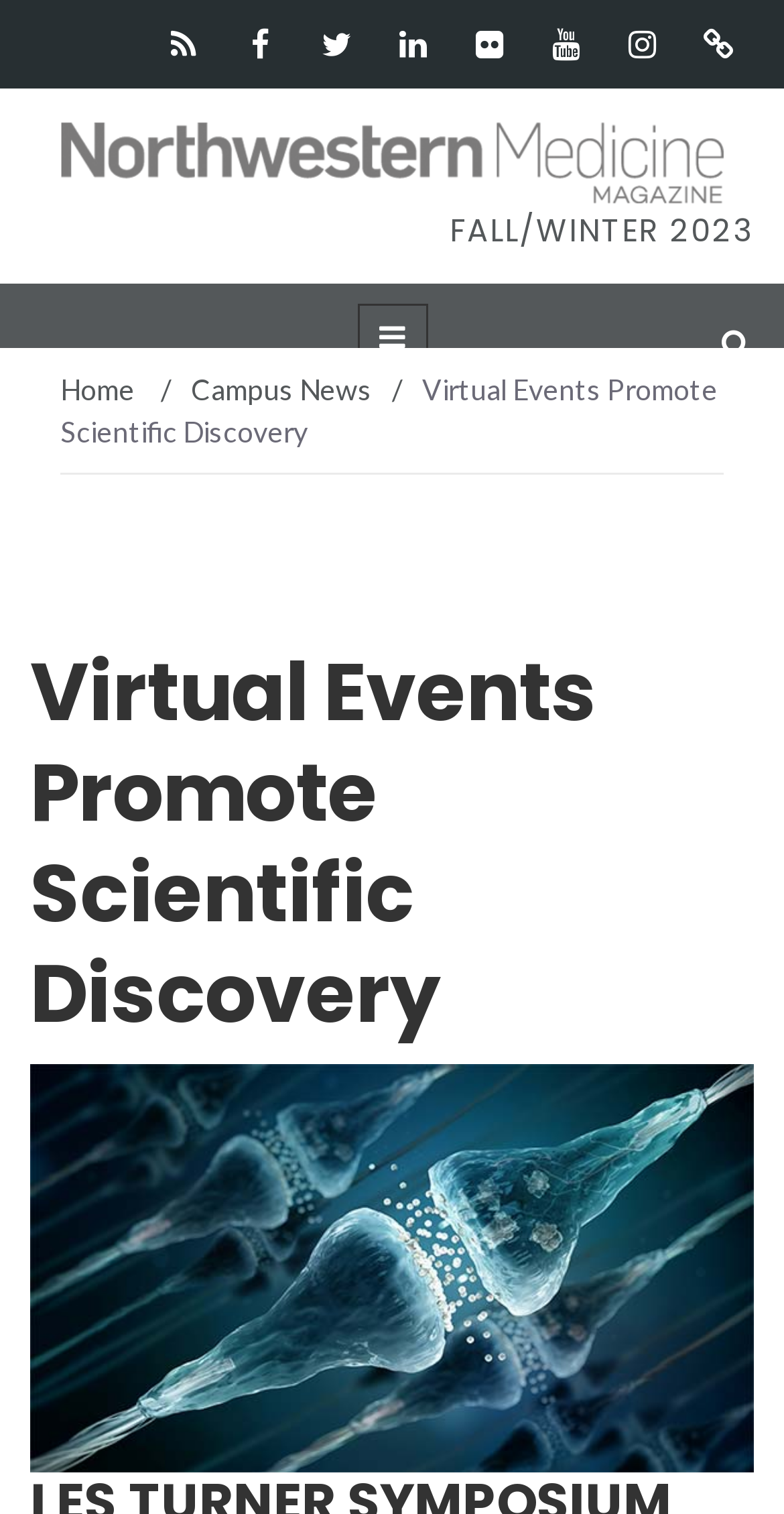Give a detailed account of the webpage, highlighting key information.

The webpage is about Virtual Events Promote Scientific Discovery, as indicated by the title and a prominent heading. At the top left, there is a logo of NM Magazine, accompanied by a link to the magazine's homepage. 

On the top right, there are several social media links, including News Feed, Facebook, Twitter, LinkedIn, Flickr, YouTube, Instagram, and Podcast, arranged horizontally. 

Below the social media links, there is a horizontal menu with links to Home and Campus News, separated by a slash. The title "Virtual Events Promote Scientific Discovery" is displayed prominently below the menu.

The main content of the webpage is an article with the same title, which takes up most of the page. The article is accompanied by a large figure or image that spans the entire width of the page, located at the bottom. 

On the top right corner, there are two buttons: a mobile menu button and a search form button.